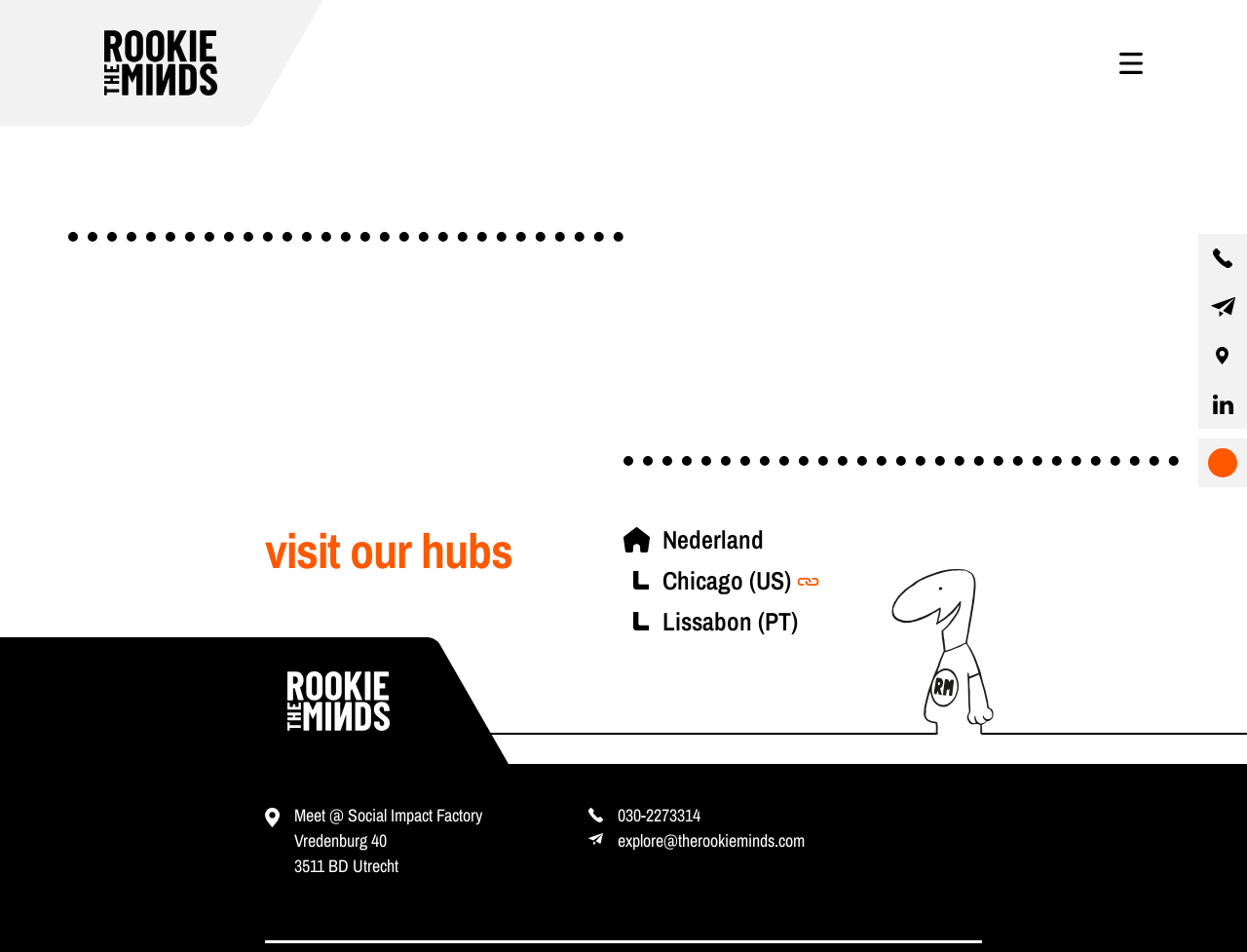What is the LinkedIn page link?
Answer briefly with a single word or phrase based on the image.

visit our linkedin page